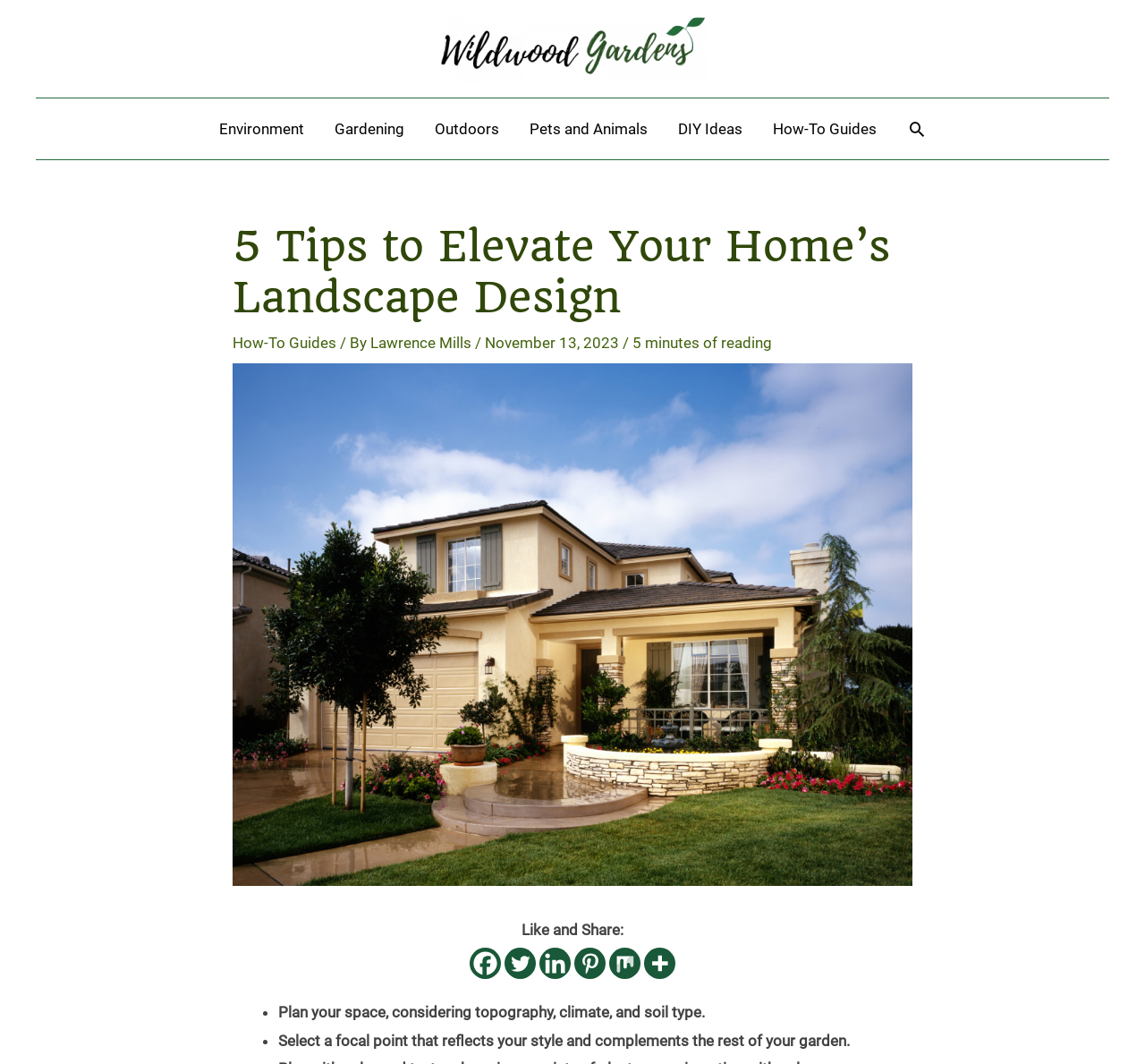Identify and provide the title of the webpage.

5 Tips to Elevate Your Home’s Landscape Design